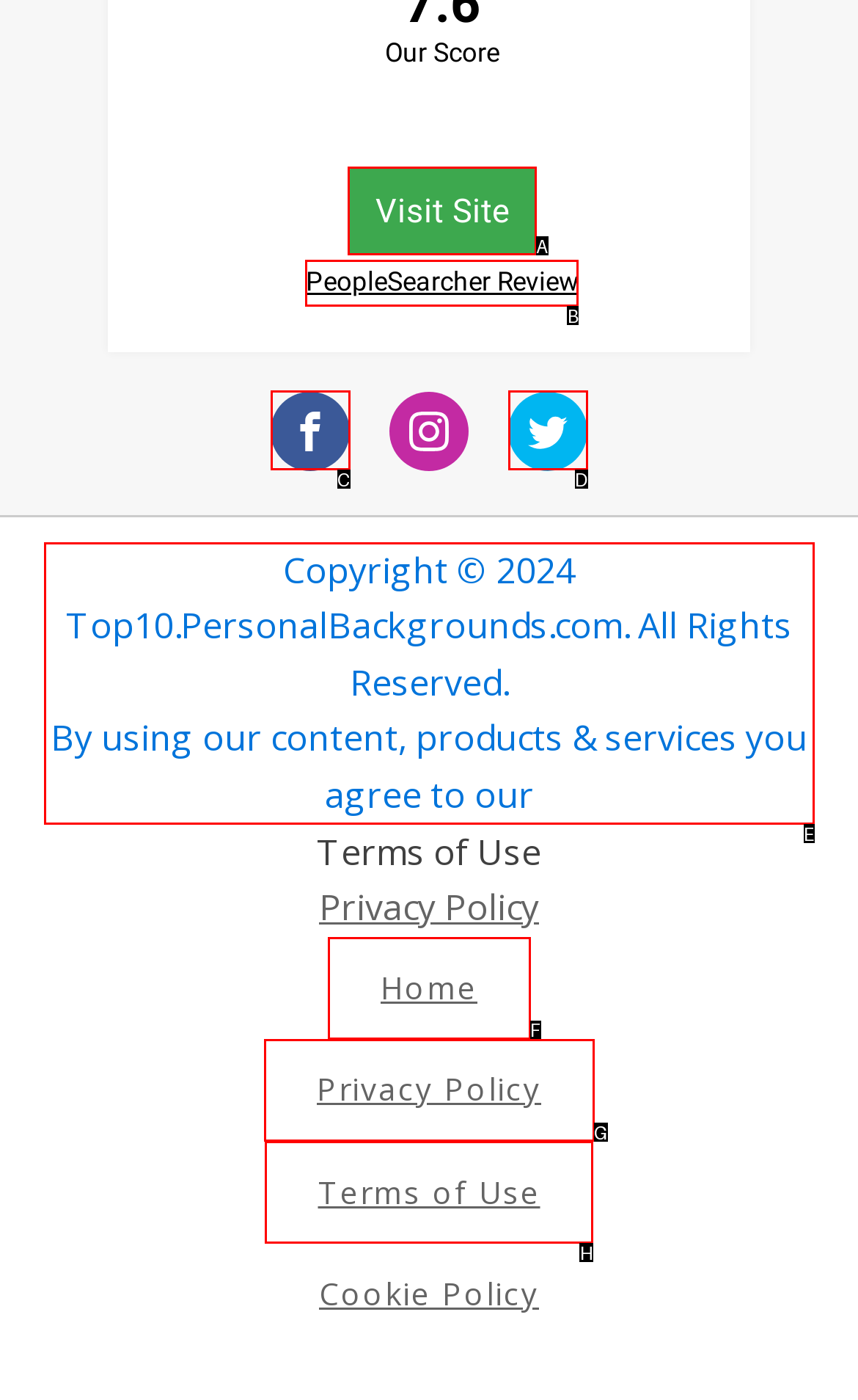Identify which lettered option completes the task: Read the PeopleSearcher review. Provide the letter of the correct choice.

B